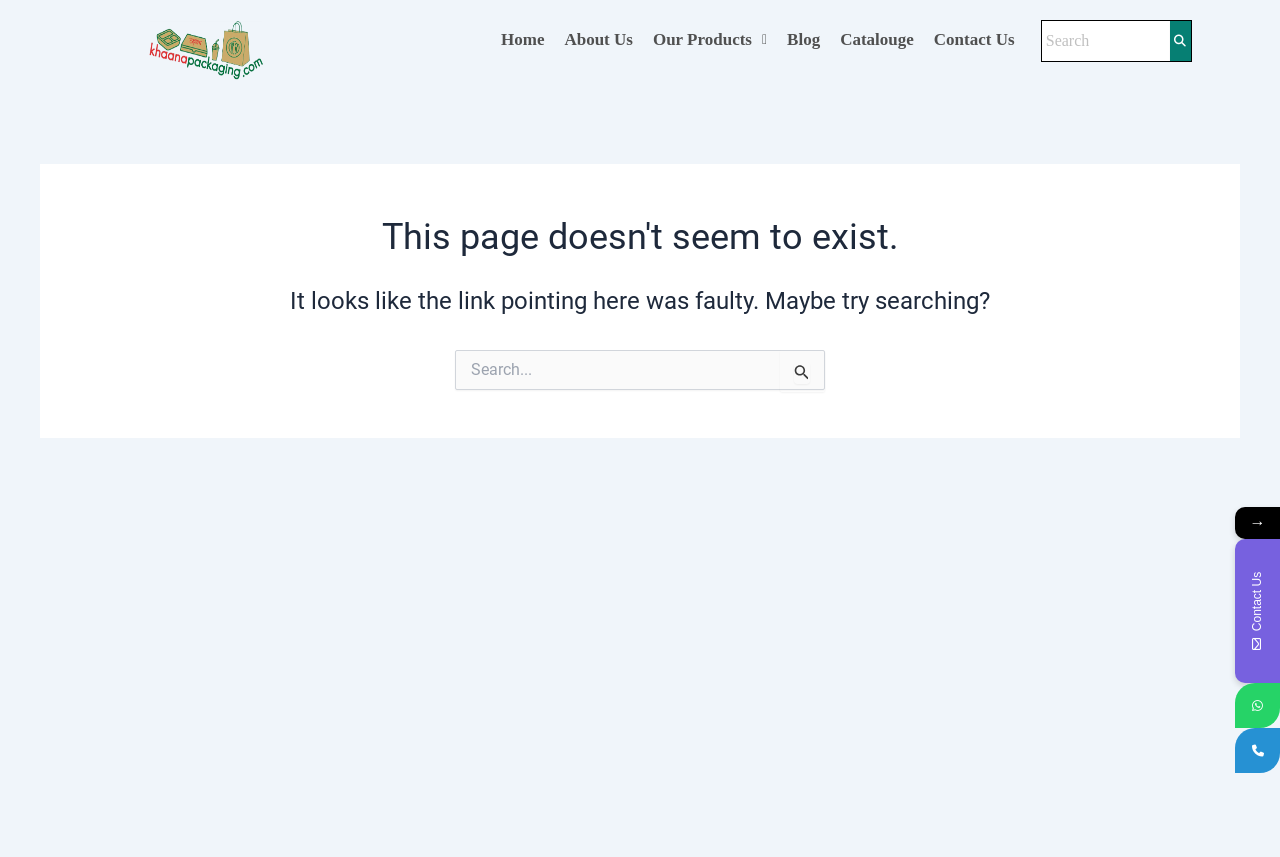Identify the bounding box coordinates of the section that should be clicked to achieve the task described: "Click the Contact Us link".

[0.725, 0.023, 0.797, 0.069]